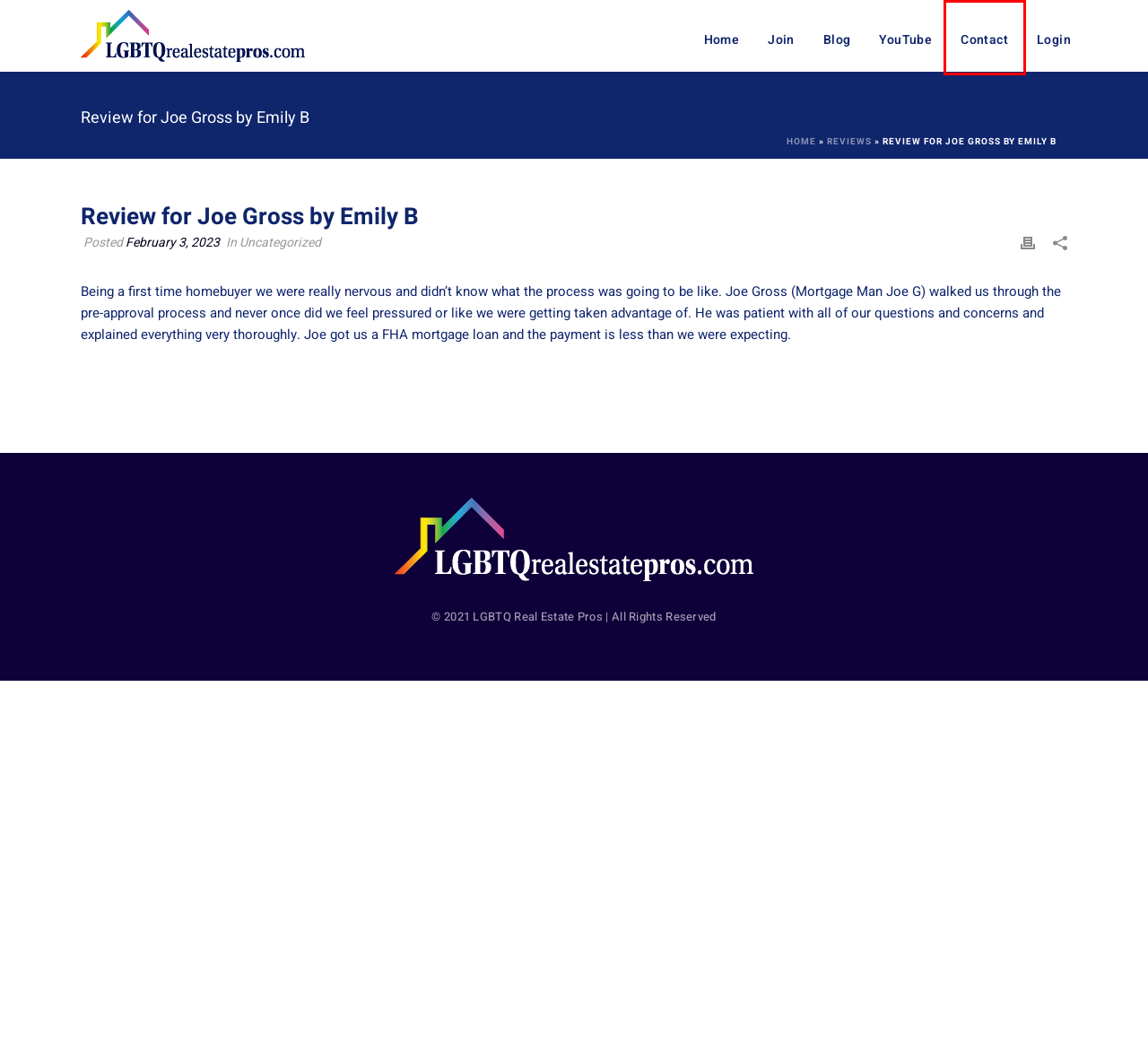With the provided screenshot showing a webpage and a red bounding box, determine which webpage description best fits the new page that appears after clicking the element inside the red box. Here are the options:
A. LGBTQ Real Estate Pros Gay Realtor Association
B. Blog - LGBTQrealestatepros.com
C. Review for Joe Gross by Justin A - LGBTQrealestatepros.com
D. Login - LGBTQrealestatepros.com
E. February 2023 - LGBTQrealestatepros.com
F. Join LGBTQ Real Estate Pros Gay Realtor Association
G. Contact LGBTQ Real Estate Pros
H. Reviews Archive - LGBTQrealestatepros.com

G